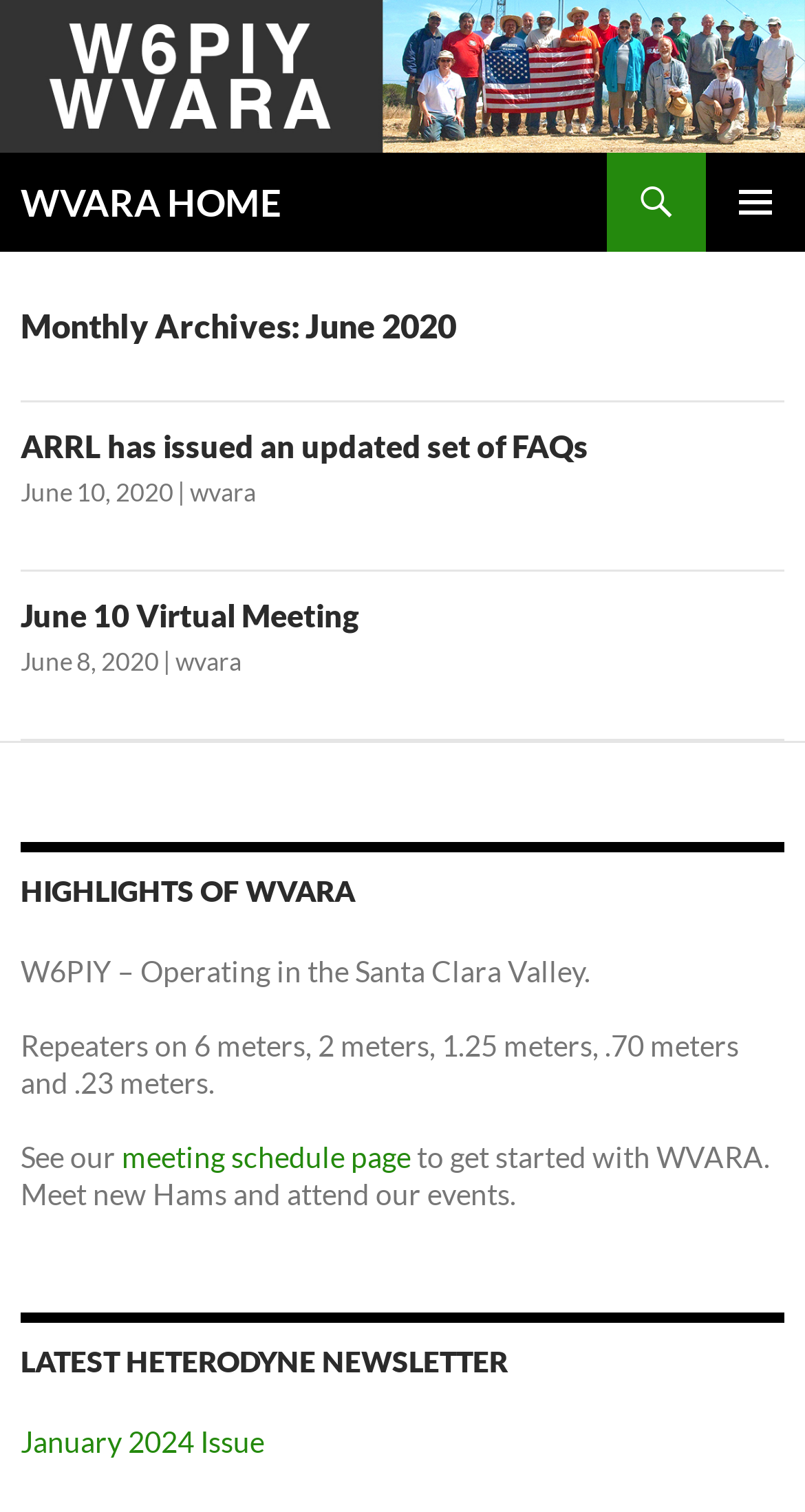Provide a one-word or short-phrase response to the question:
How many links are in the first article?

3